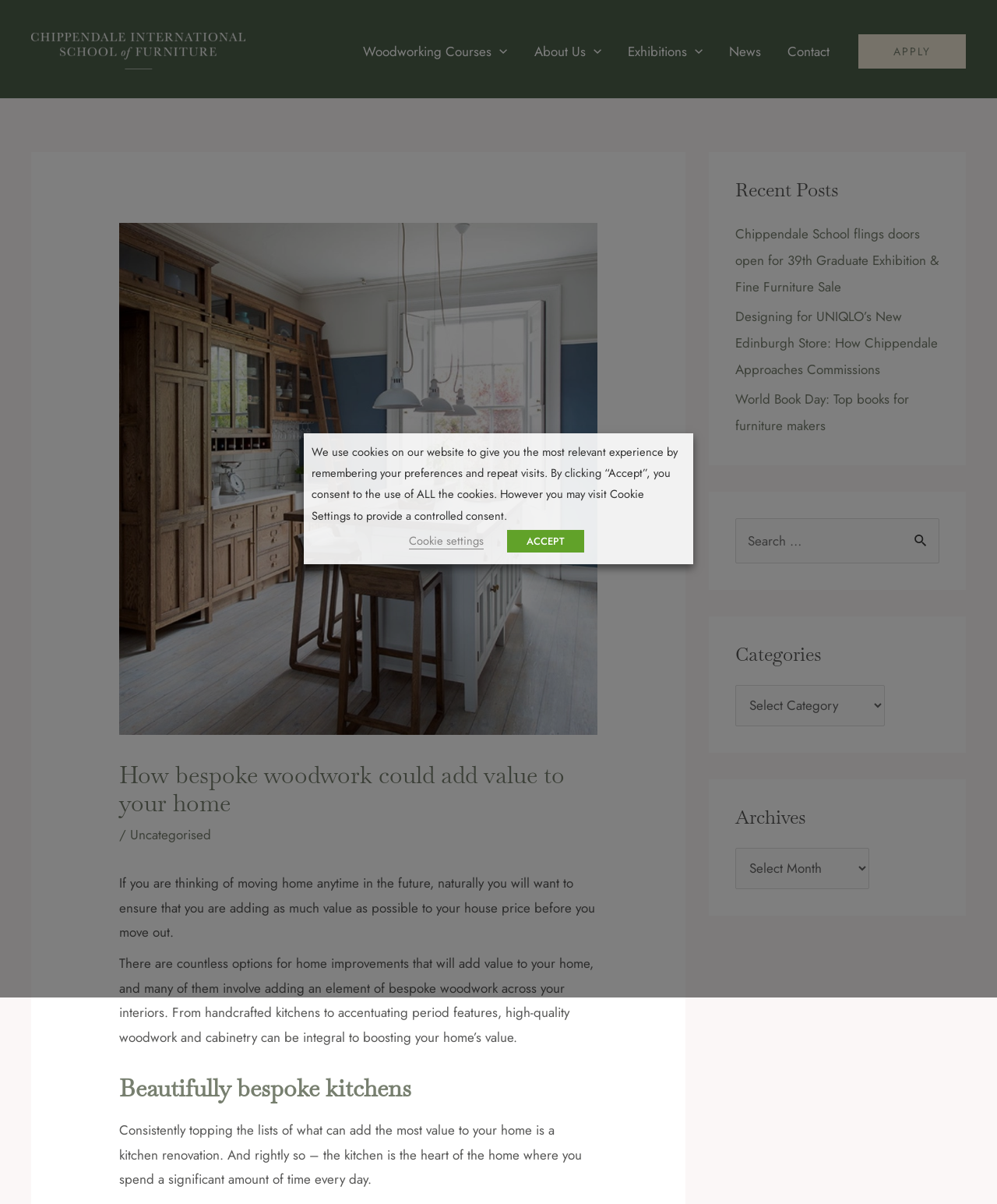What is the purpose of bespoke woodwork in home improvement?
Give a one-word or short-phrase answer derived from the screenshot.

Adding value to the home